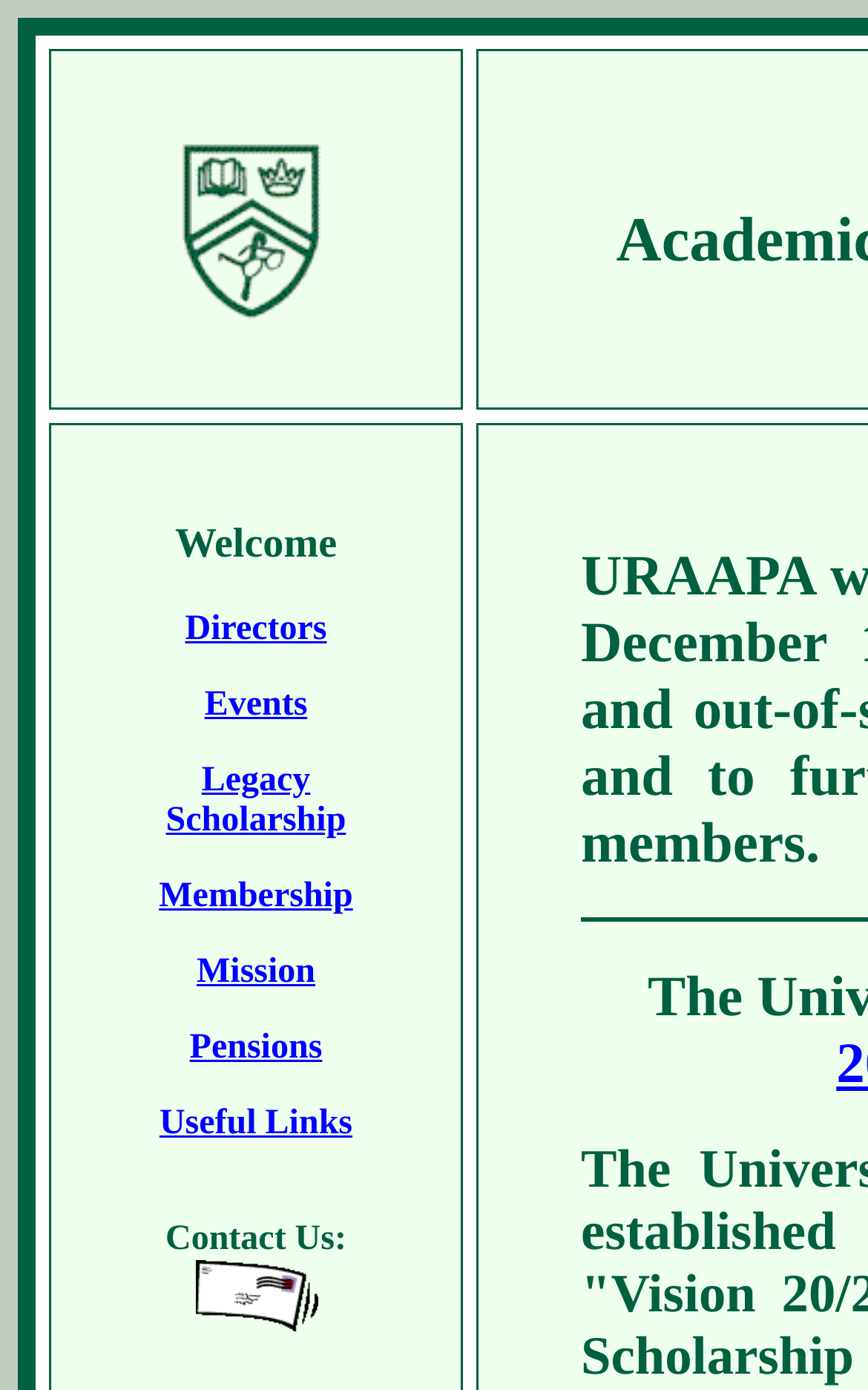What is the purpose of the image at [0.224, 0.907, 0.365, 0.958] coordinates?
Refer to the image and provide a concise answer in one word or phrase.

Decoration or Icon